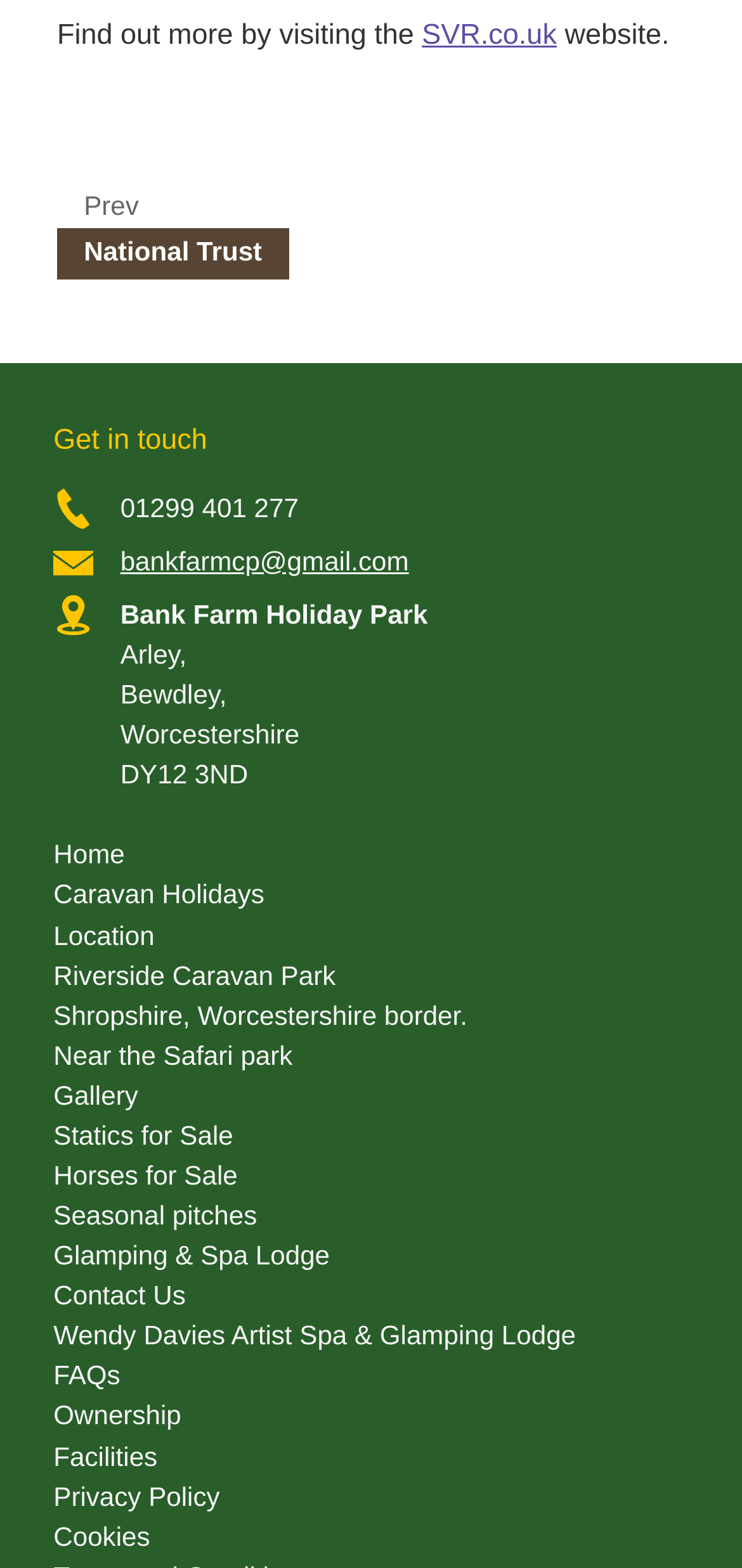Please identify the bounding box coordinates of the element I should click to complete this instruction: 'Click the Tuto logo'. The coordinates should be given as four float numbers between 0 and 1, like this: [left, top, right, bottom].

None